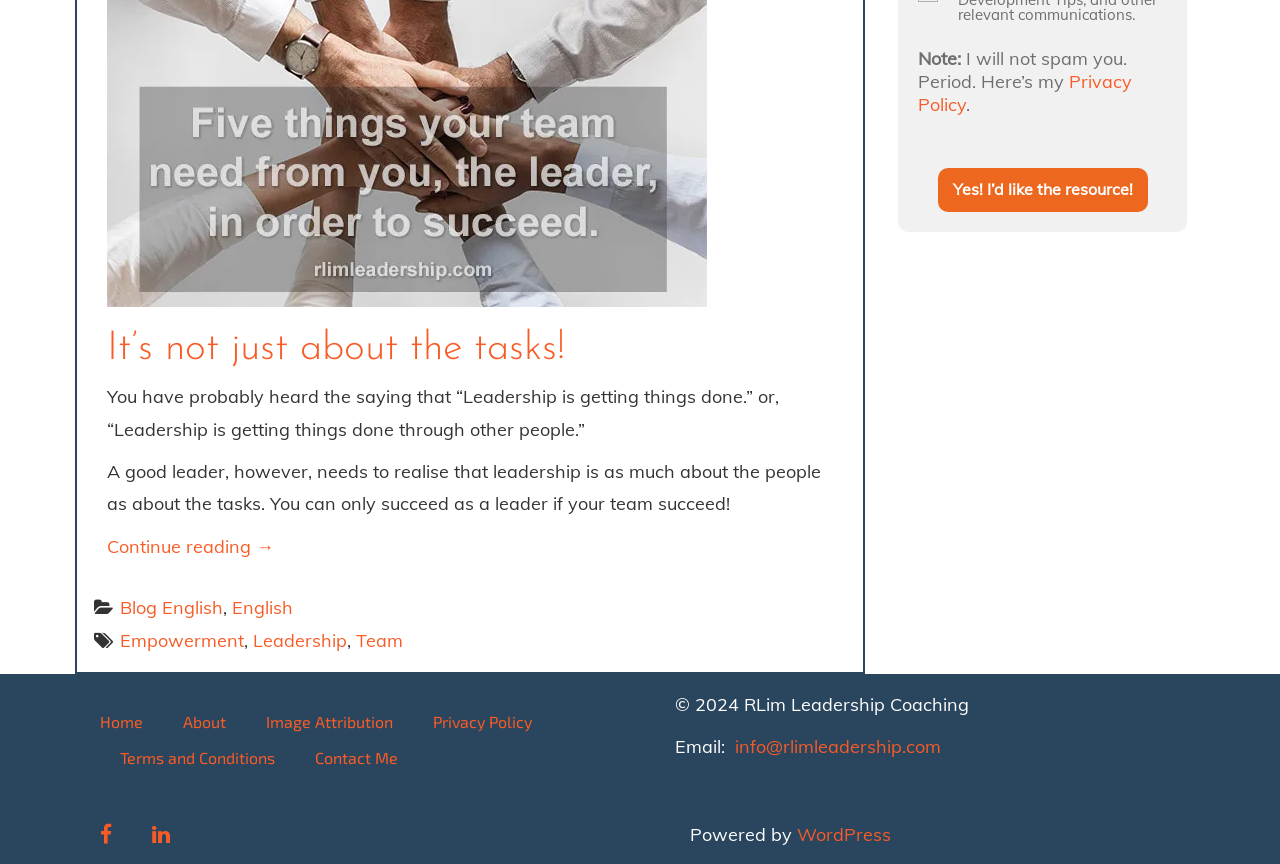Show the bounding box coordinates for the element that needs to be clicked to execute the following instruction: "Subscribe to the resource". Provide the coordinates in the form of four float numbers between 0 and 1, i.e., [left, top, right, bottom].

[0.732, 0.194, 0.896, 0.245]